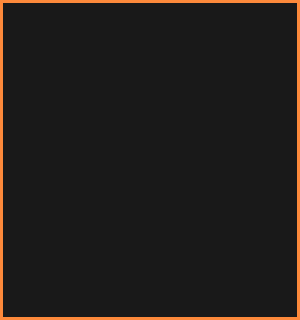Give a detailed account of the elements present in the image.

The image features a collection of live mealworms, a popular food source for various reptiles and pets, including geckos. The mealworms are showcased in a container, highlighting their wriggling movement, which can attract the interest of both the animals they are intended for and potential buyers. This visual emphasizes the appeal and liveliness of the mealworms, indicating their freshness and suitability for feeding African fat-tailed geckos and other reptilian pets. The context suggests that these live mealworms are available for sale, catering to pet owners looking to provide a nutritious diet for their animals.